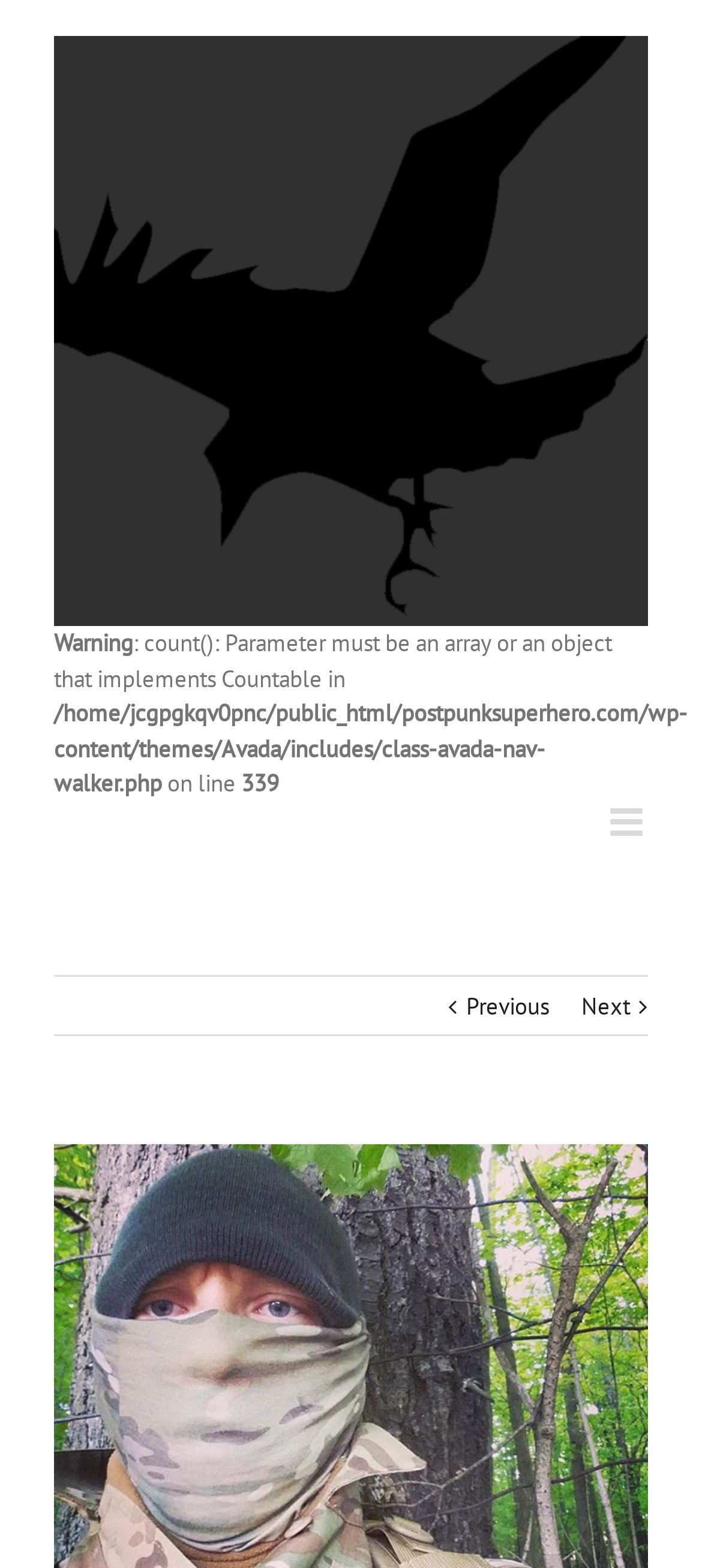Find the UI element described as: "aria-label="Toggle mobile menu"" and predict its bounding box coordinates. Ensure the coordinates are four float numbers between 0 and 1, [left, top, right, bottom].

[0.869, 0.511, 0.923, 0.536]